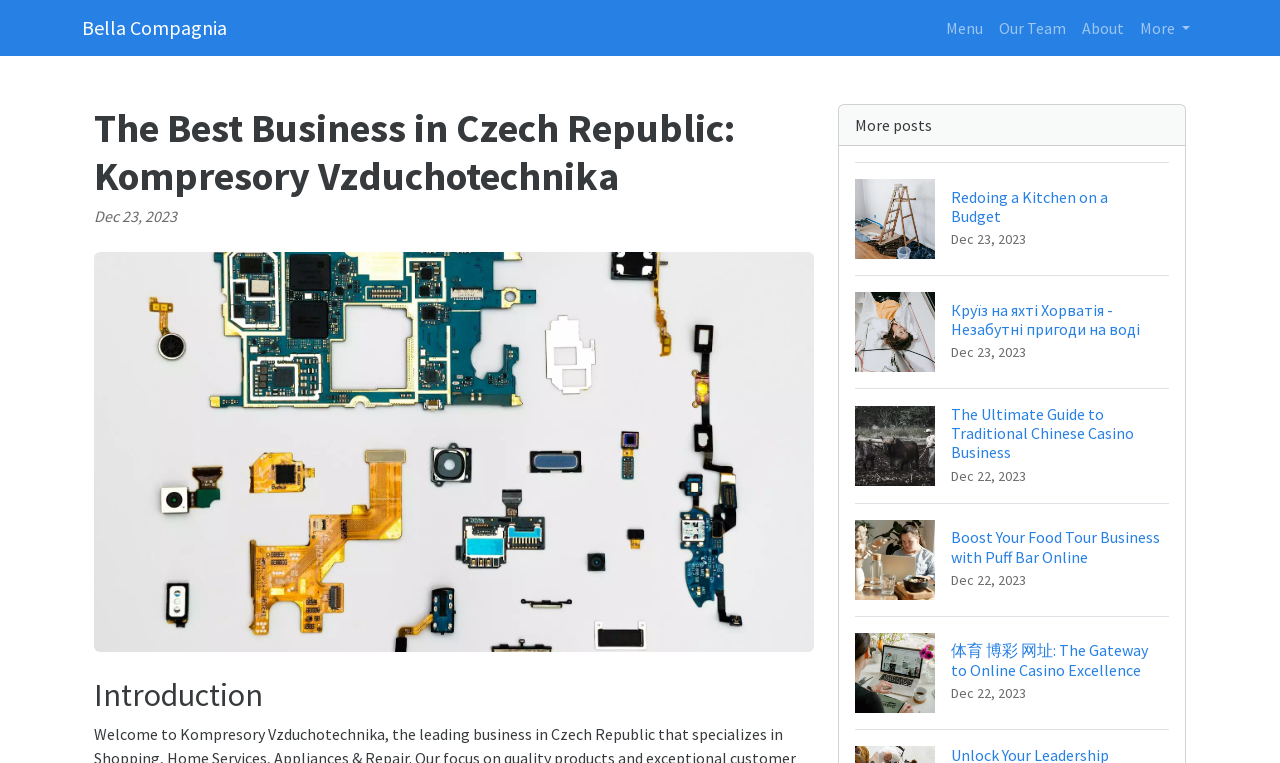Identify the bounding box coordinates of the part that should be clicked to carry out this instruction: "View the post about redoing a kitchen on a budget".

[0.668, 0.212, 0.913, 0.36]